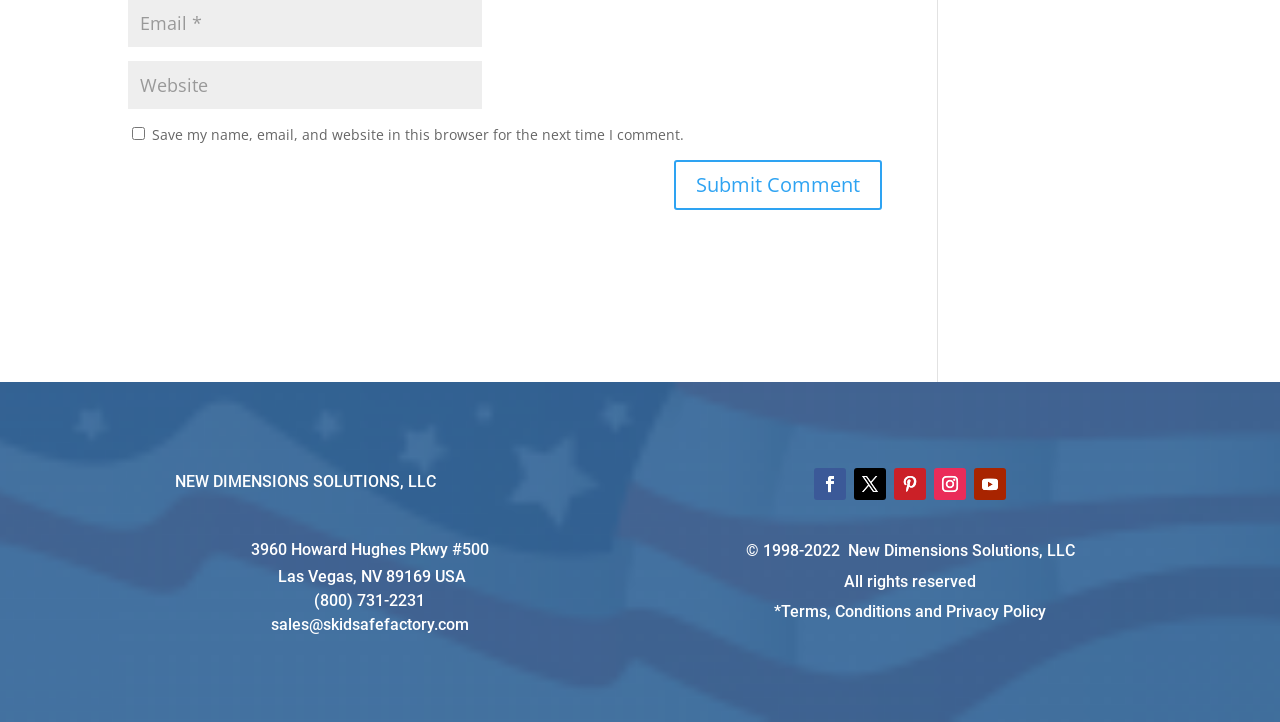Please respond in a single word or phrase: 
What is the purpose of the checkbox?

Save my name, email, and website